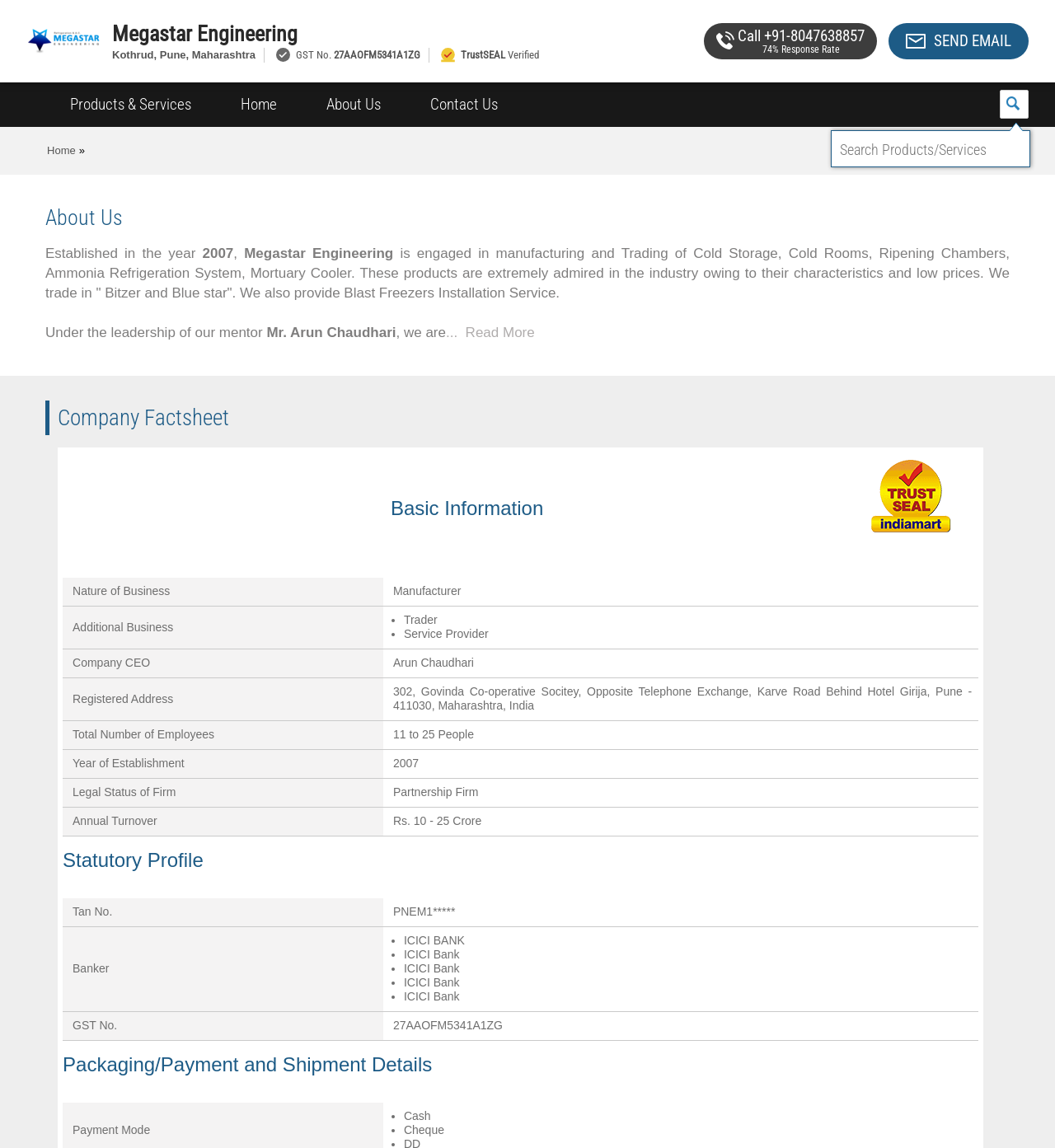Please answer the following question as detailed as possible based on the image: 
What is the year of establishment of the company?

The year of establishment is mentioned in the 'Company Factsheet' section, where it says 'Year of Establishment: 2007'.